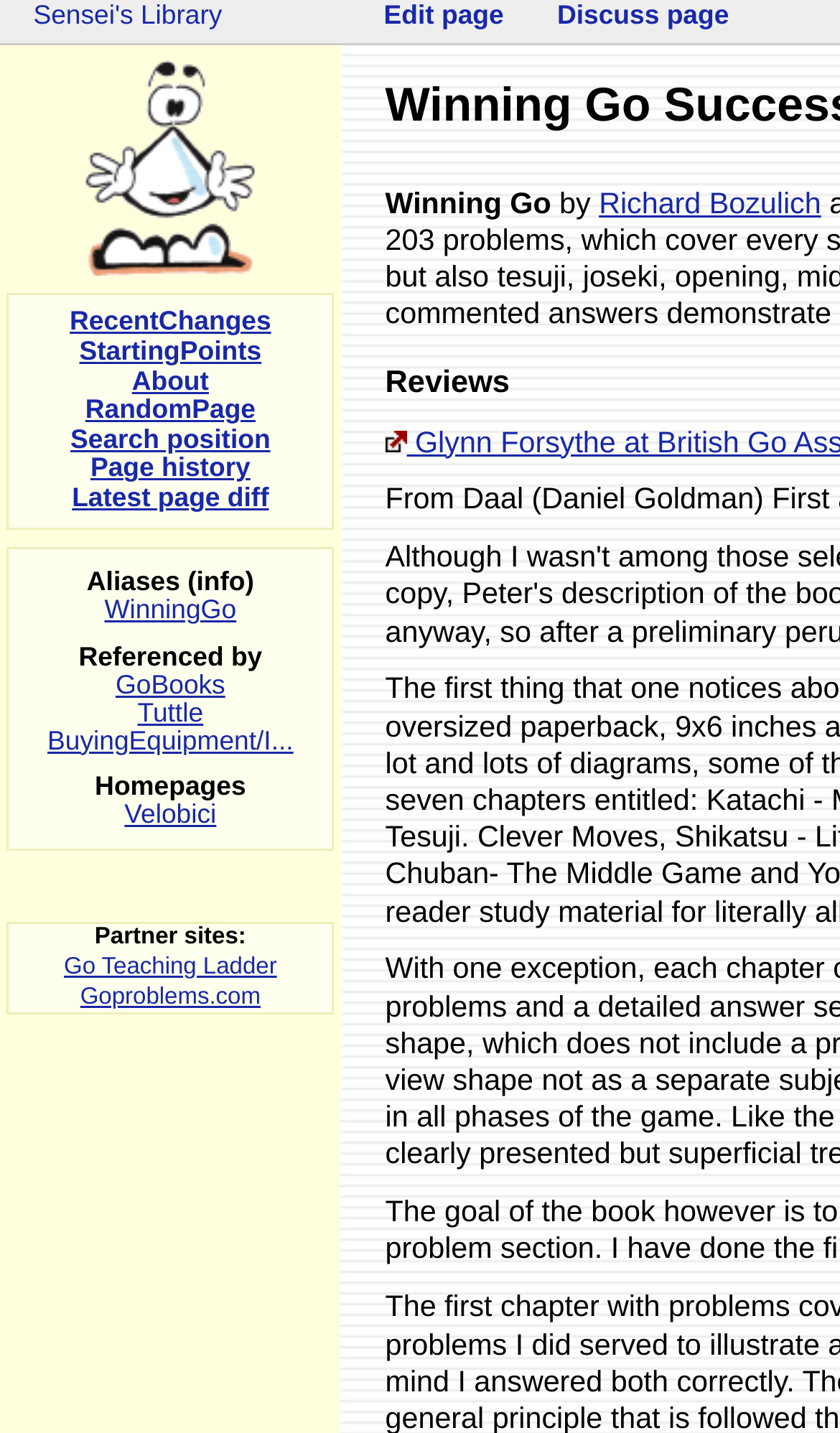Determine the bounding box coordinates of the area to click in order to meet this instruction: "Edit this page".

[0.441, 0.0, 0.616, 0.023]